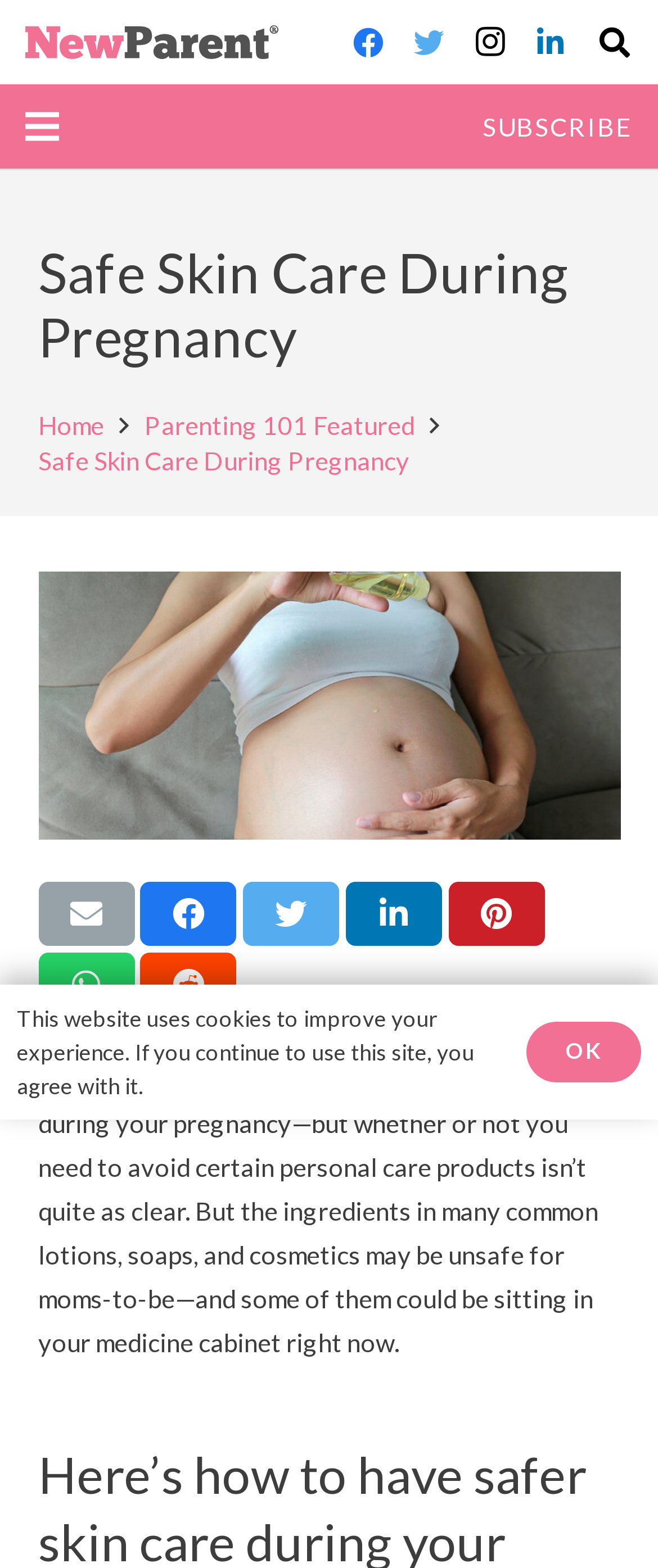Detail the features and information presented on the webpage.

The webpage is about safe skin care during pregnancy, with a focus on personal care products. At the top left, there is a logo of the website "New Parent" accompanied by a link. On the same line, there are social media links to Facebook, Twitter, Instagram, and LinkedIn, followed by a search link and a menu link. 

Below the top navigation bar, there is a heading that reads "Safe Skin Care During Pregnancy". Underneath, there are links to "Home", "Parenting 101 Featured", and the current article "Safe Skin Care During Pregnancy". 

To the right of these links, there is a large image related to safe skin care during pregnancy. Below the image, there are several links to share the article via email, social media, or other platforms. 

The main content of the webpage starts with a paragraph of text that discusses the importance of avoiding certain personal care products during pregnancy. The text explains that some ingredients in common lotions, soaps, and cosmetics may be unsafe for pregnant women and may be found in their medicine cabinets.

At the bottom of the page, there is a notice about the website's use of cookies, with an "OK" button to agree to the terms.